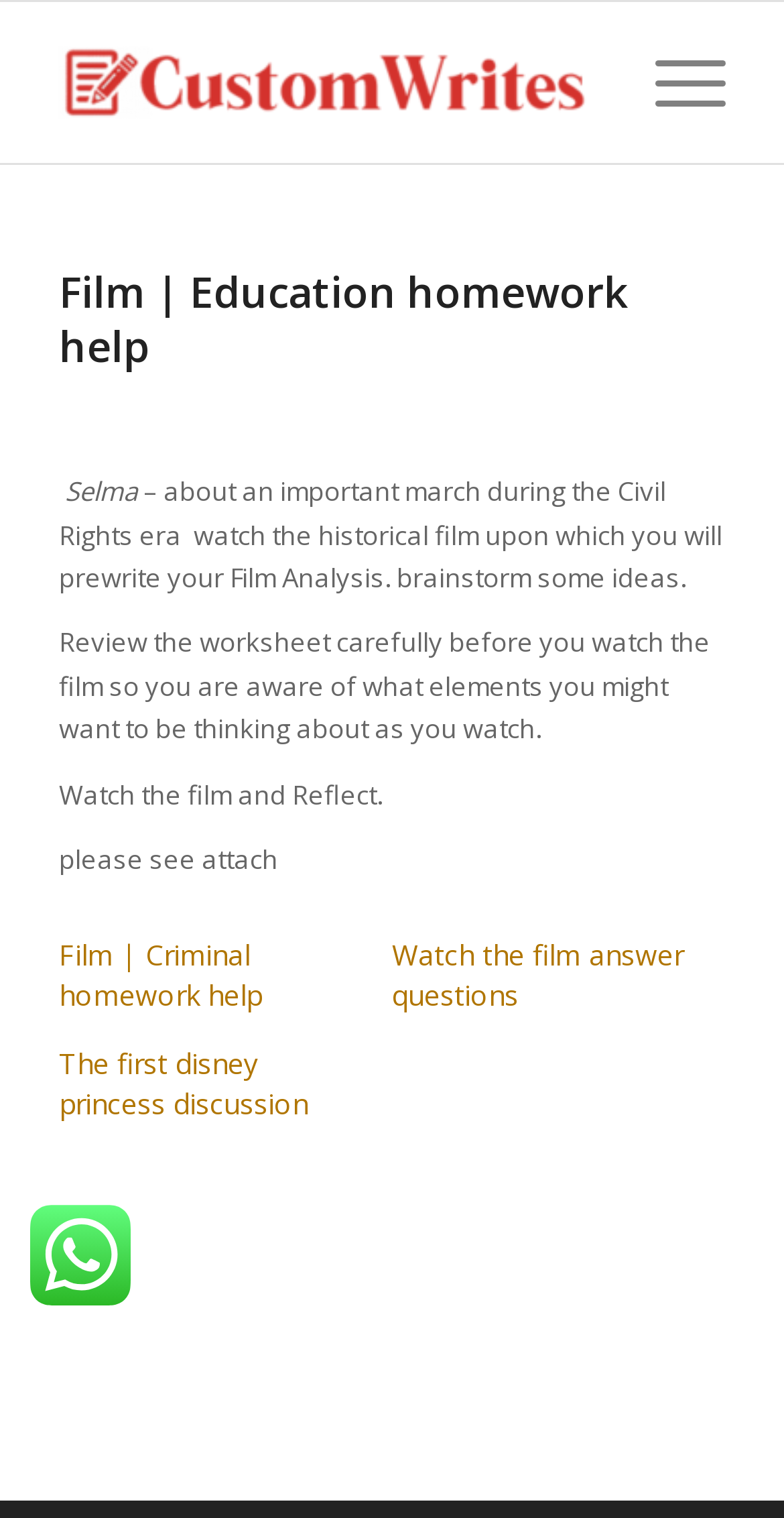Kindly respond to the following question with a single word or a brief phrase: 
How many links are provided for further assistance?

3